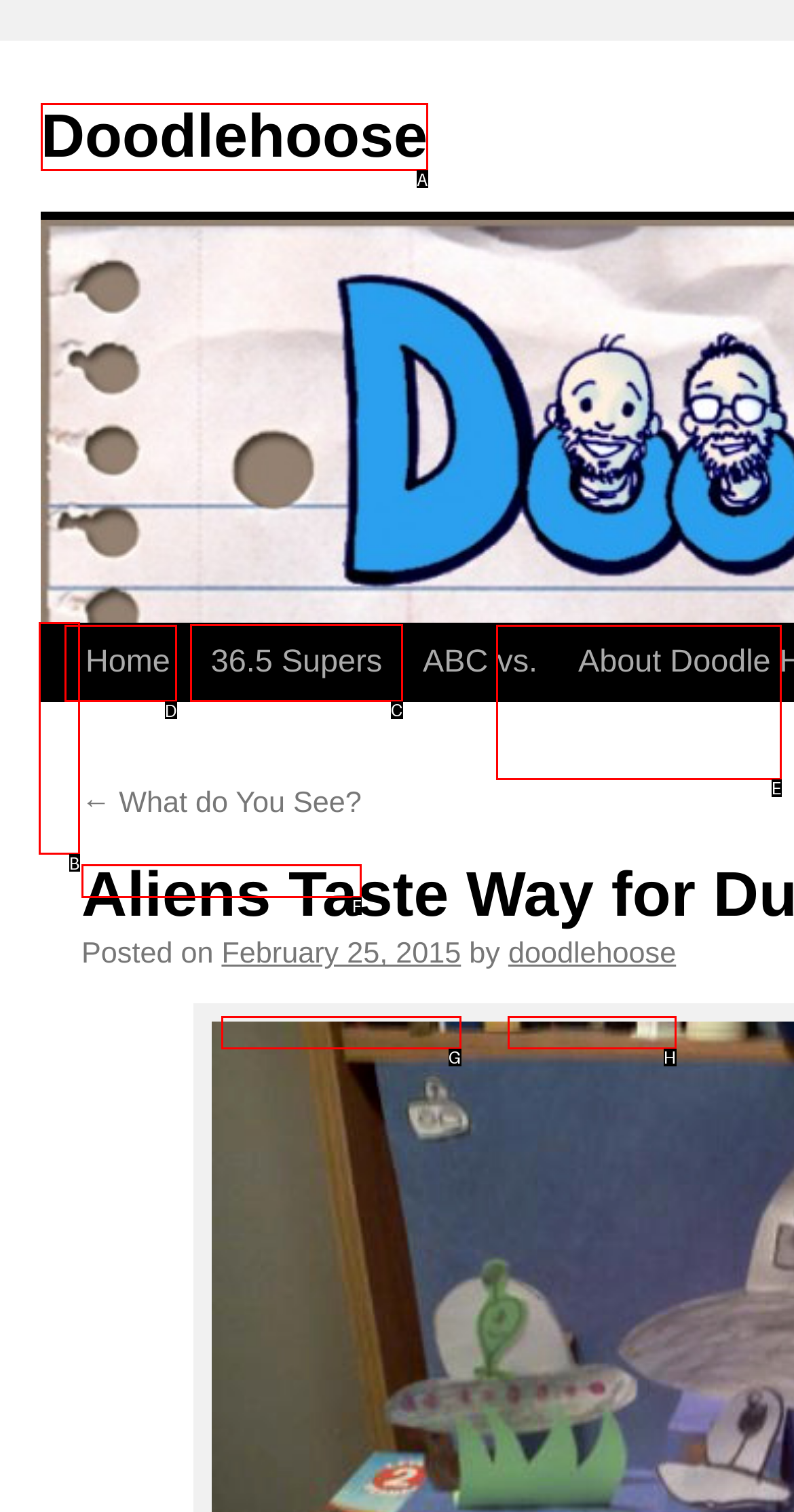Based on the choices marked in the screenshot, which letter represents the correct UI element to perform the task: view 36.5 Supers?

C